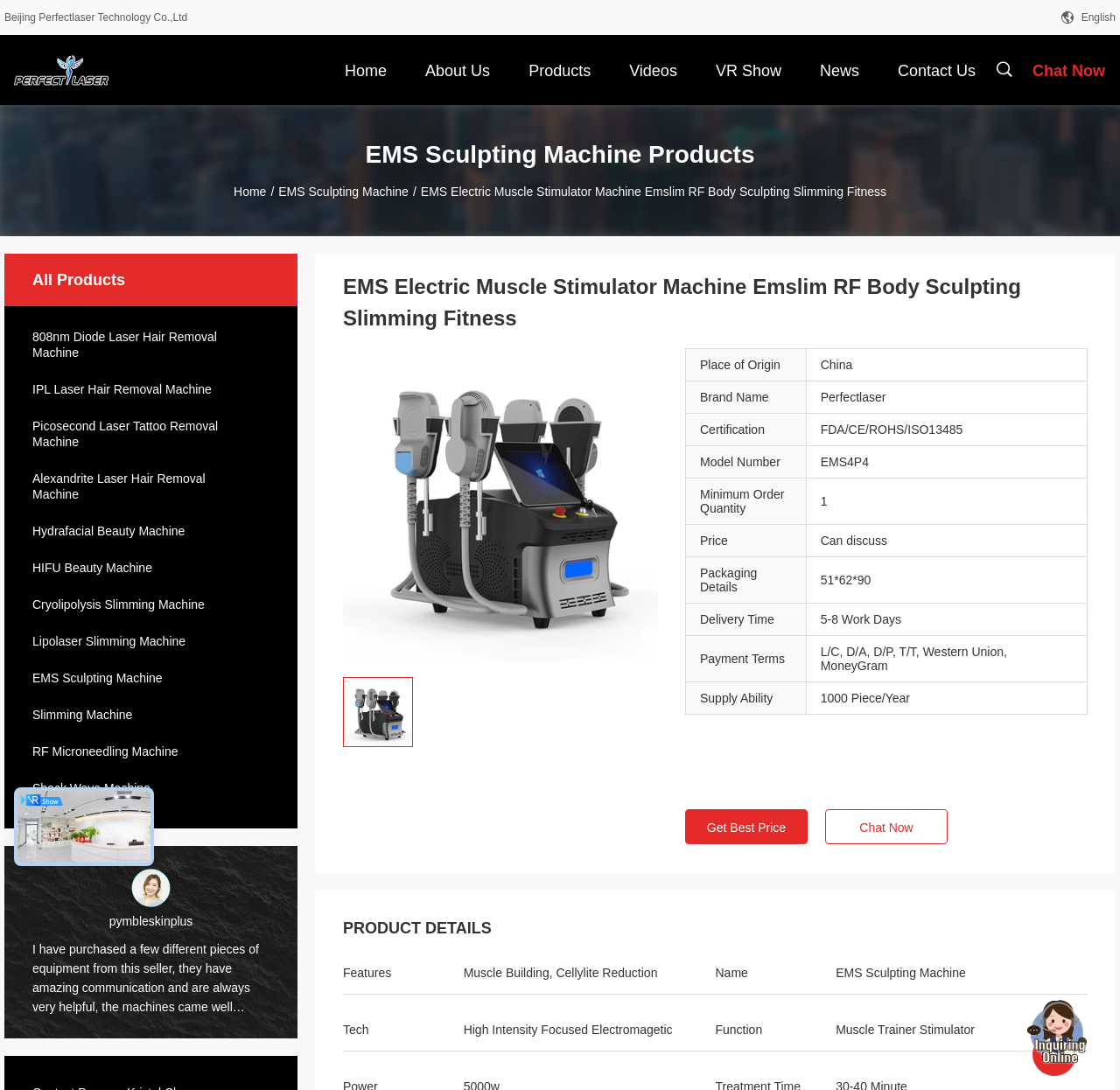Find and specify the bounding box coordinates that correspond to the clickable region for the instruction: "Search for products using the search bar".

[0.887, 0.045, 0.905, 0.077]